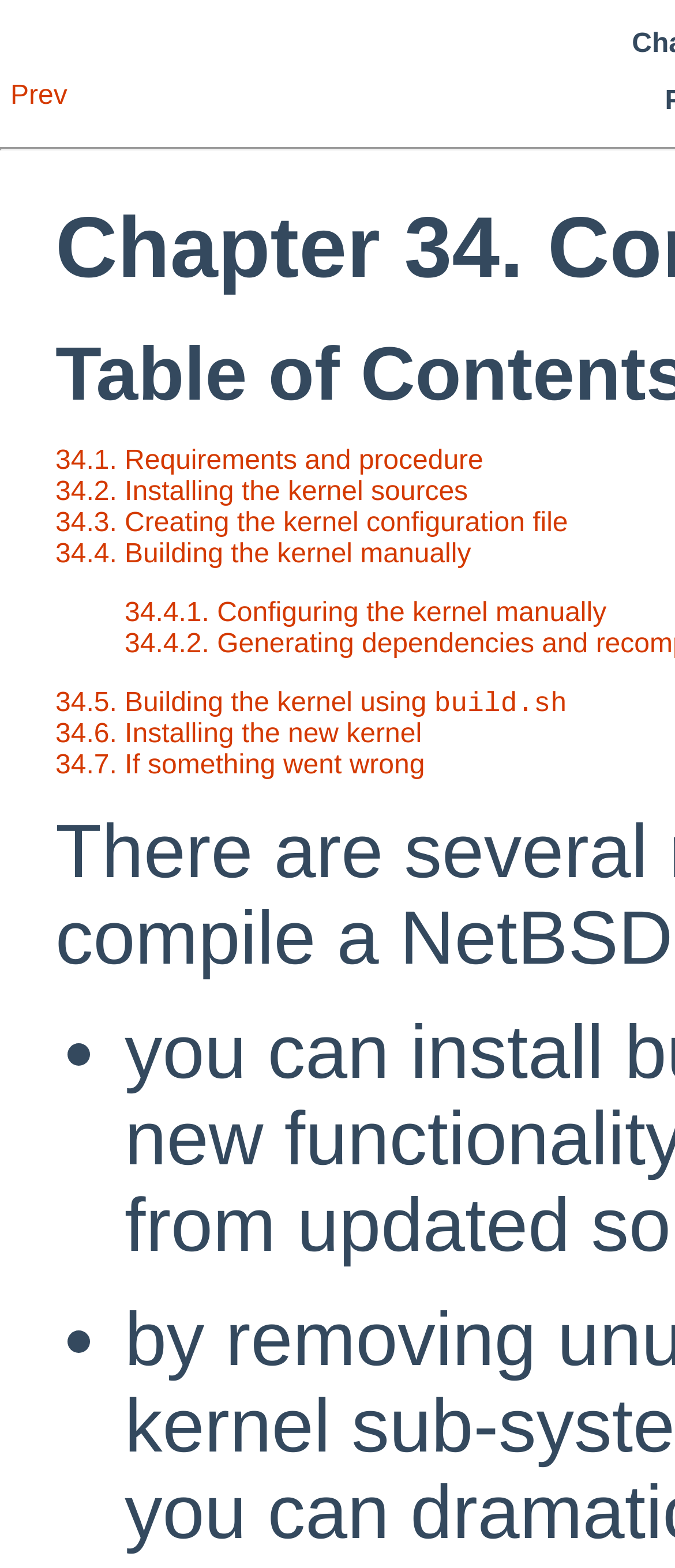Could you highlight the region that needs to be clicked to execute the instruction: "install the new kernel"?

[0.082, 0.458, 0.625, 0.477]